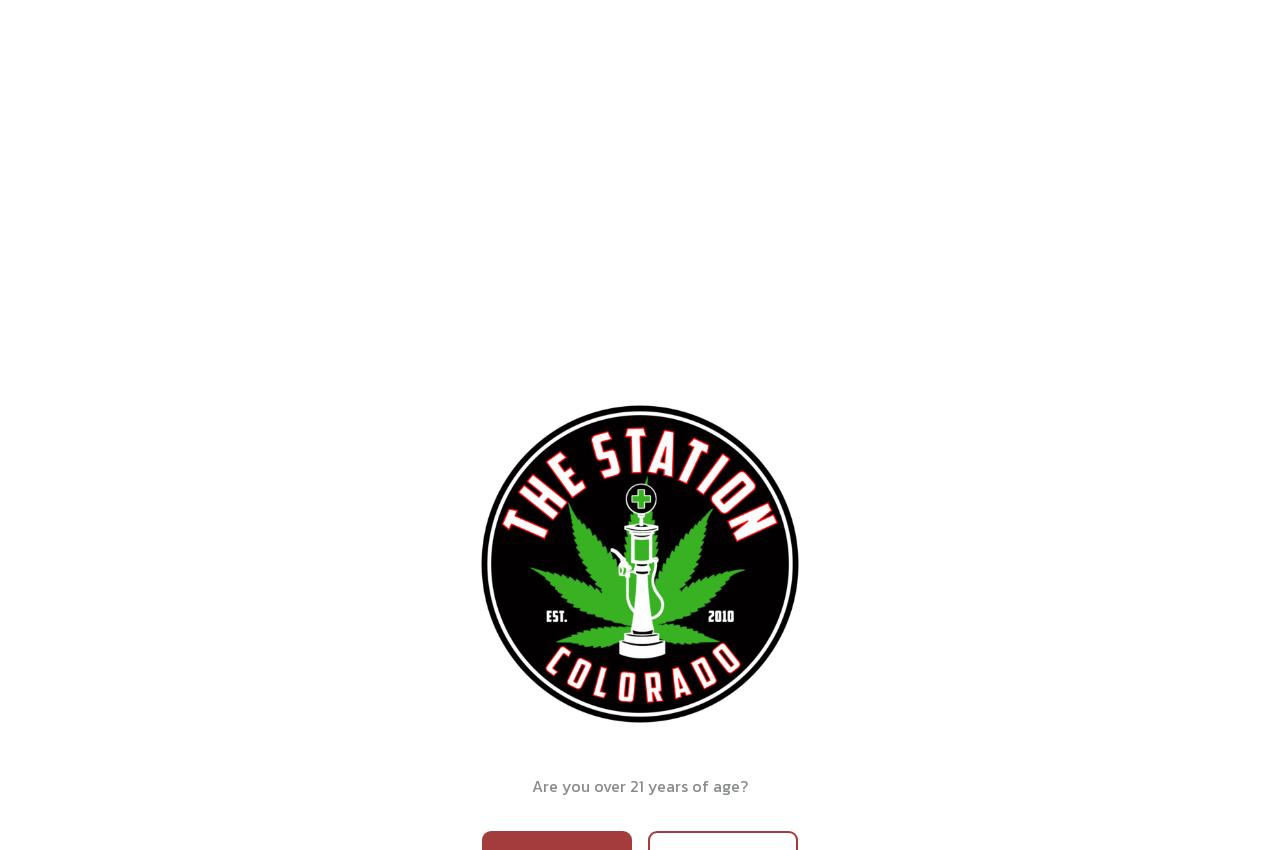Answer the following query with a single word or phrase:
What is the name of the dispensary?

The Station